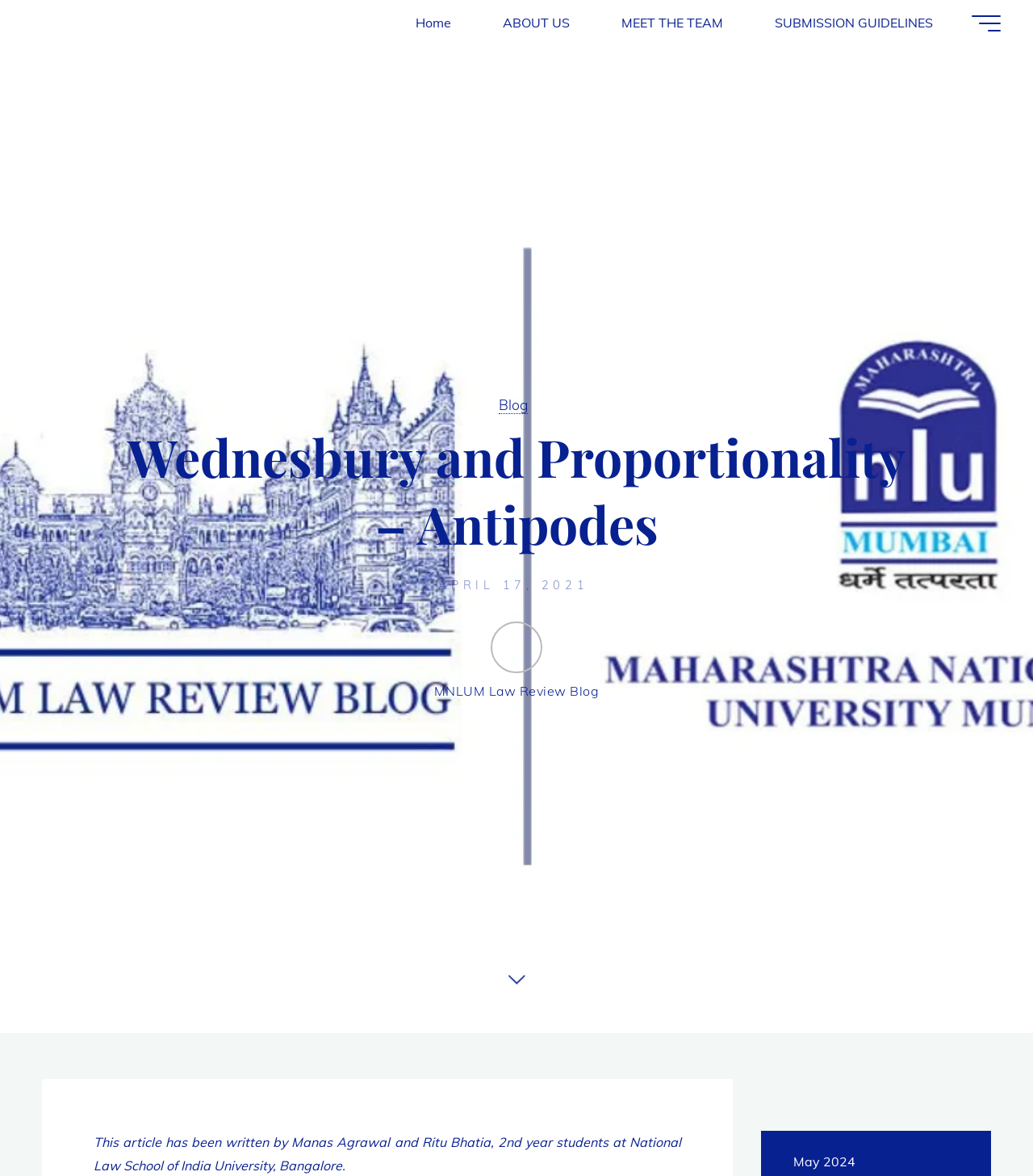Locate the UI element described by Blog and provide its bounding box coordinates. Use the format (top-left x, top-left y, bottom-right x, bottom-right y) with all values as floating point numbers between 0 and 1.

[0.482, 0.336, 0.511, 0.352]